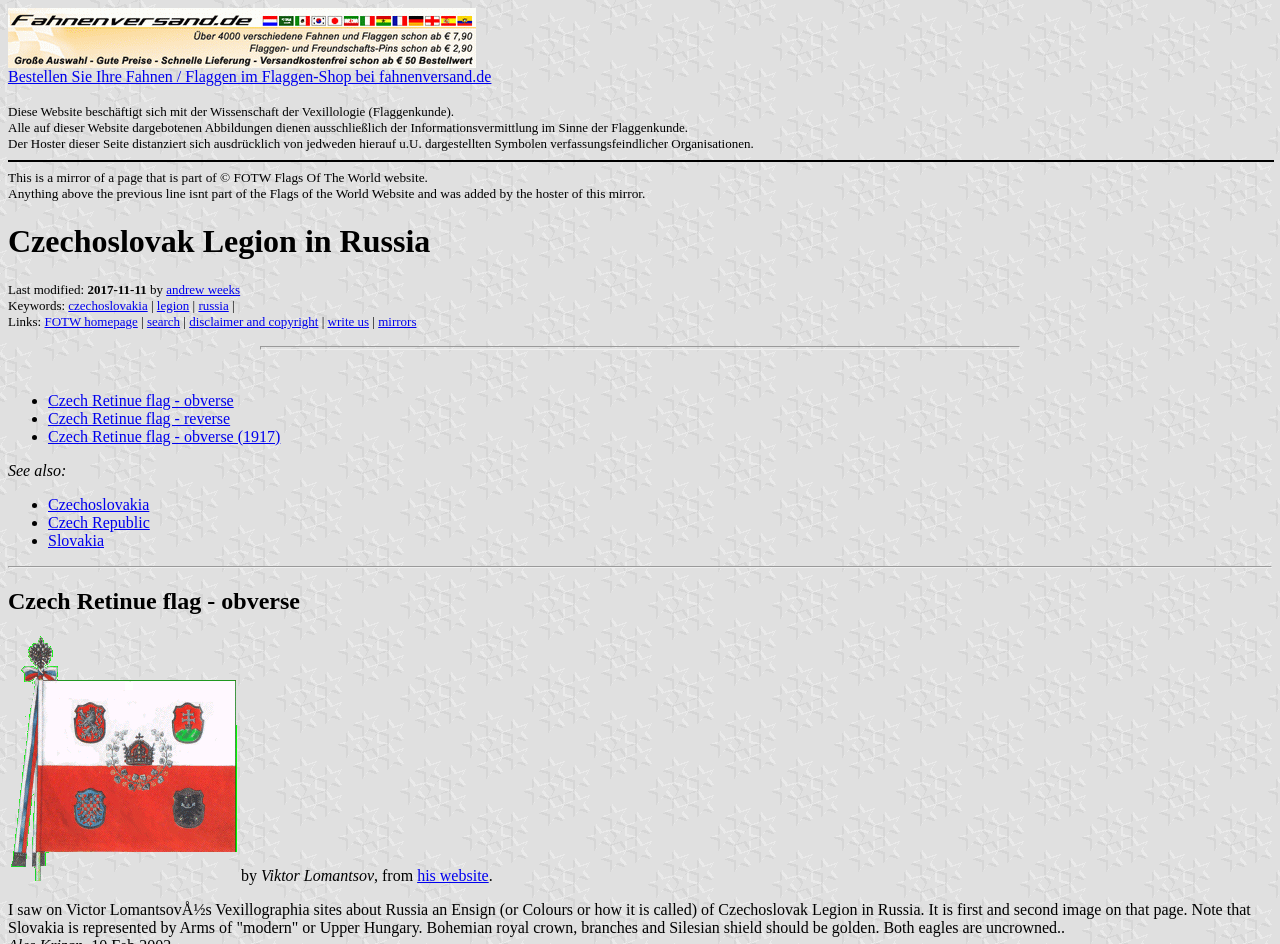Use a single word or phrase to answer the question:
What is the significance of the Bohemian royal crown on the flag?

It is golden